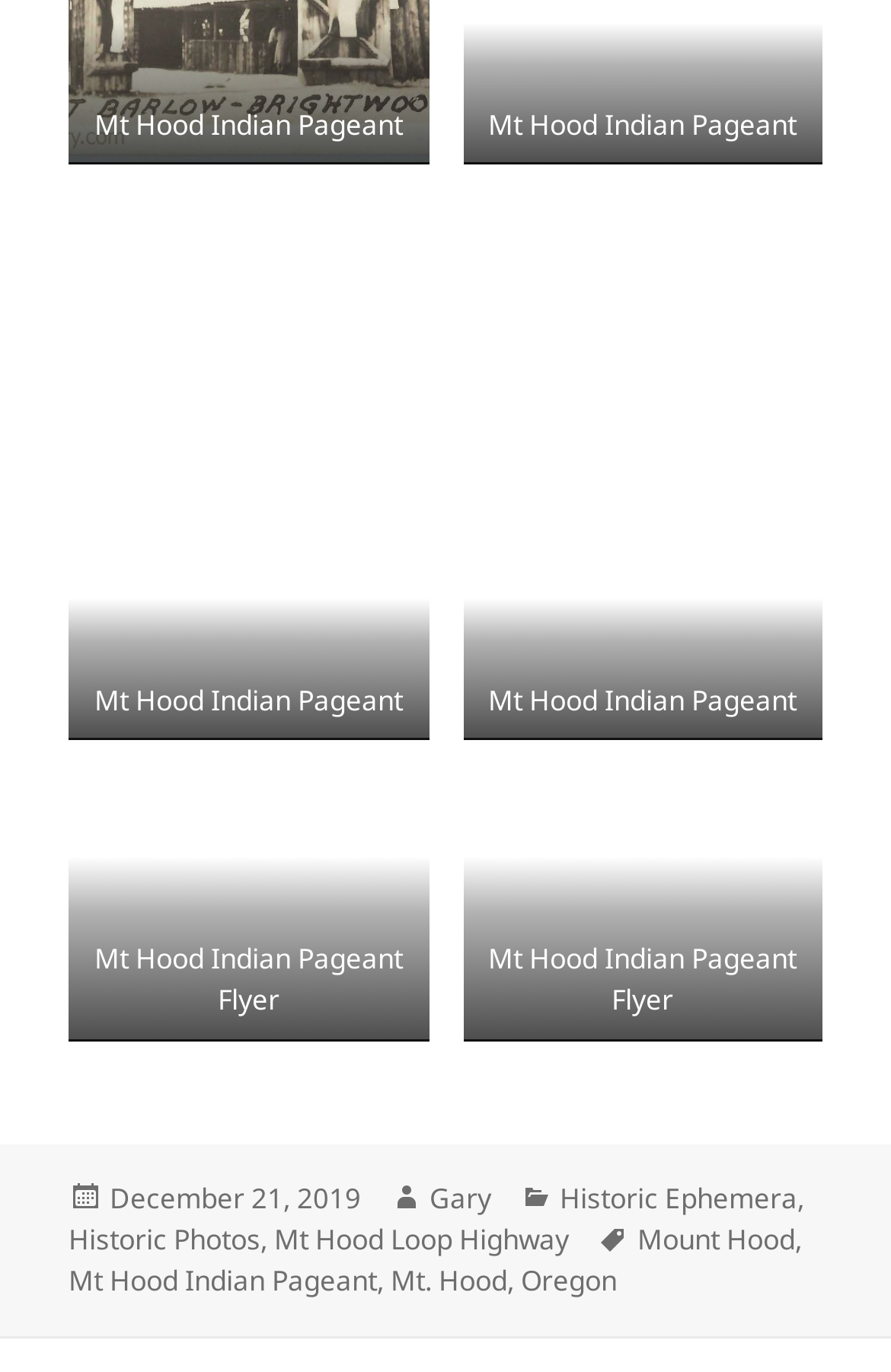Provide the bounding box coordinates of the HTML element described as: "Oregon". The bounding box coordinates should be four float numbers between 0 and 1, i.e., [left, top, right, bottom].

[0.585, 0.918, 0.692, 0.948]